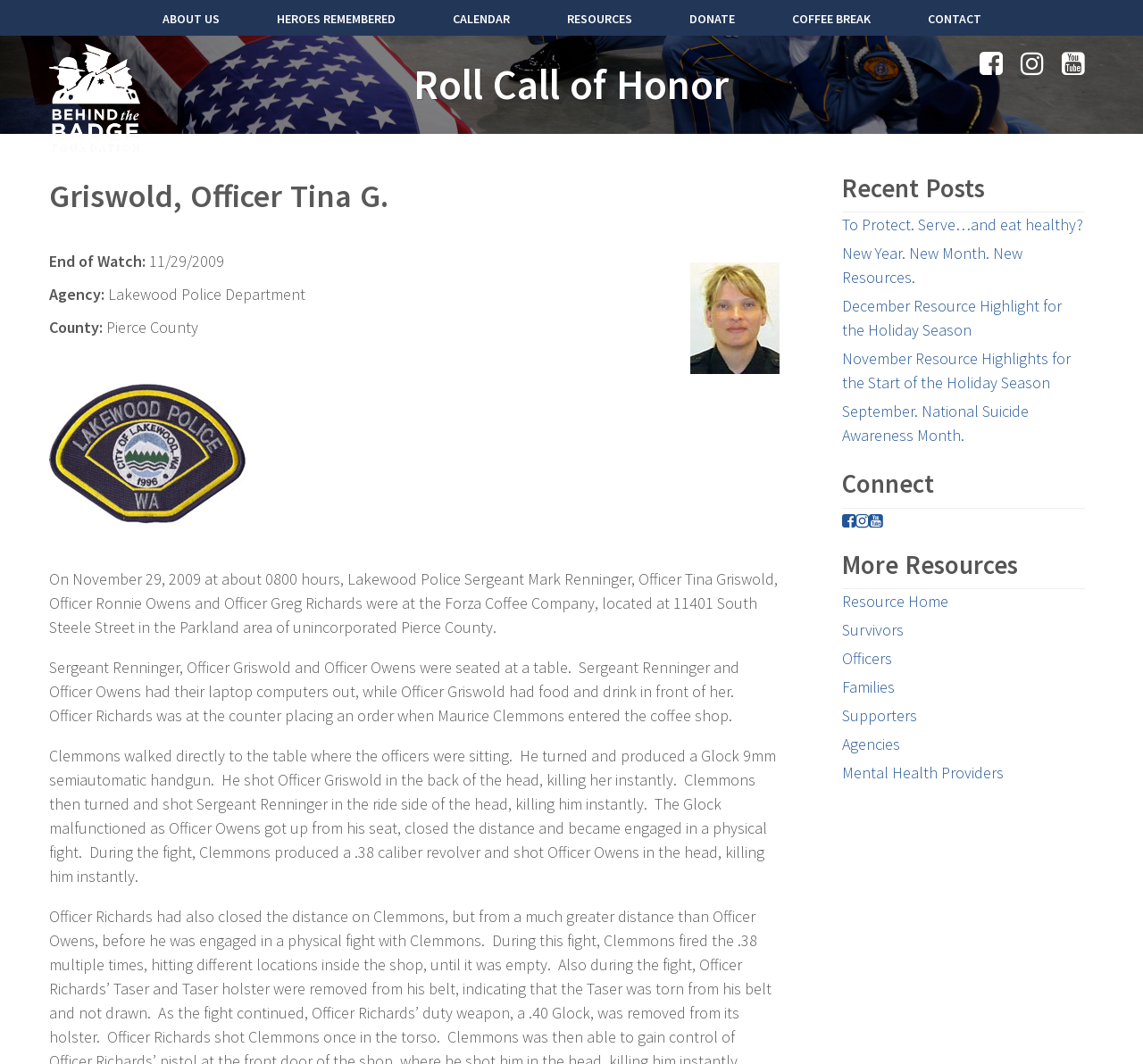Please specify the bounding box coordinates for the clickable region that will help you carry out the instruction: "Visit the COFFEE BREAK page".

[0.693, 0.0, 0.761, 0.034]